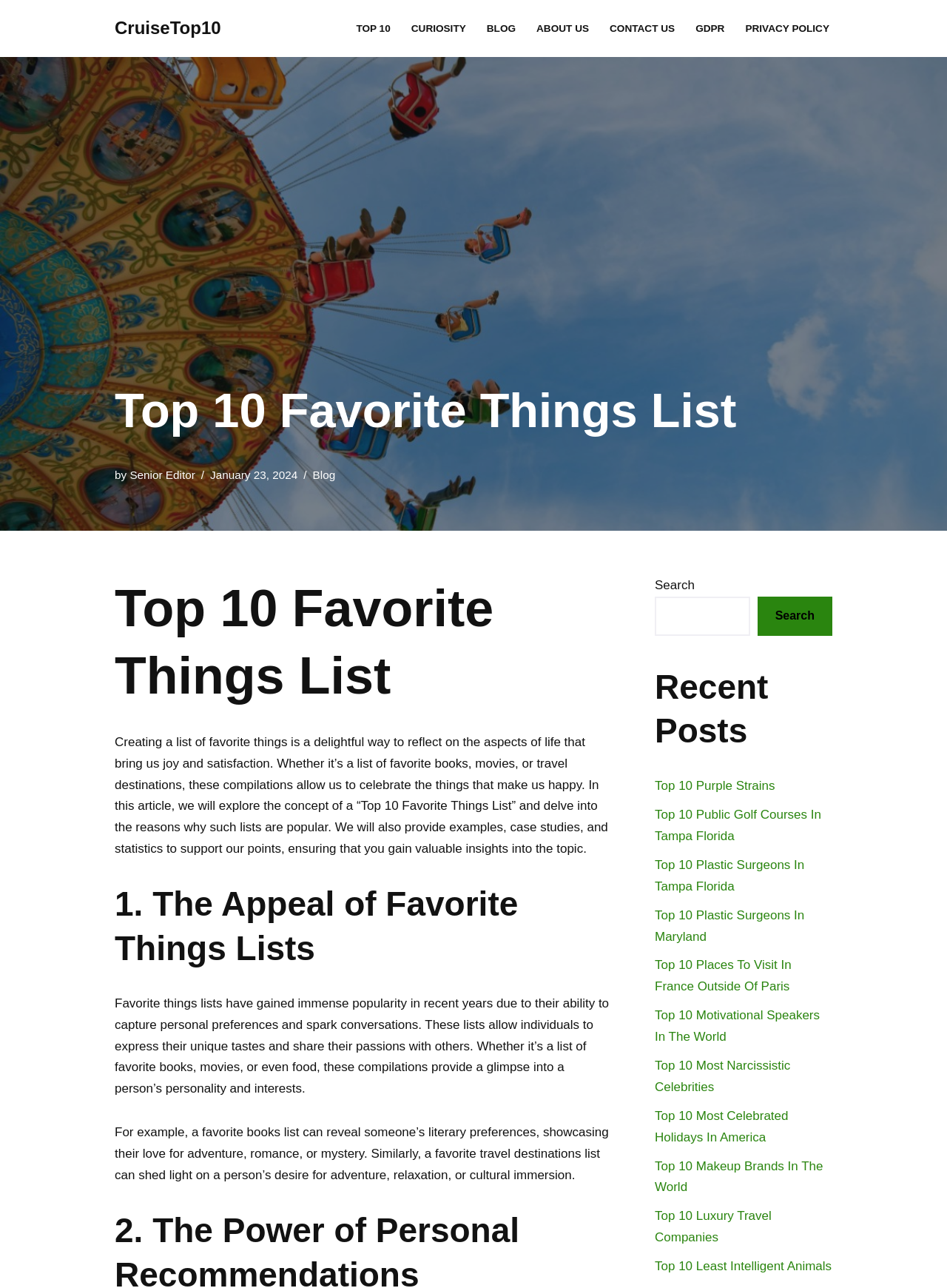Summarize the webpage in an elaborate manner.

The webpage is titled "Top 10 Favorite Things List – CruiseTop10" and appears to be a blog article. At the top, there is a link to "Skip to content" followed by the website's logo and navigation menu, which includes links to "TOP 10", "CURIOSITY", "BLOG", "ABOUT US", "CONTACT US", "GDPR", and "PRIVACY POLICY".

Below the navigation menu, there is a heading that reads "Top 10 Favorite Things List" followed by the author's name, "Senior Editor", and the publication date, "January 23, 2024". 

The main content of the article is divided into sections, starting with an introduction that discusses the concept of a "Top 10 Favorite Things List" and its popularity. The introduction is followed by a section titled "1. The Appeal of Favorite Things Lists", which explores the reasons why such lists are popular.

To the right of the main content, there is a search bar with a button labeled "Search". Below the search bar, there is a section titled "Recent Posts" that lists 10 links to other articles on the website, including "Top 10 Purple Strains", "Top 10 Public Golf Courses In Tampa Florida", and "Top 10 Least Intelligent Animals".